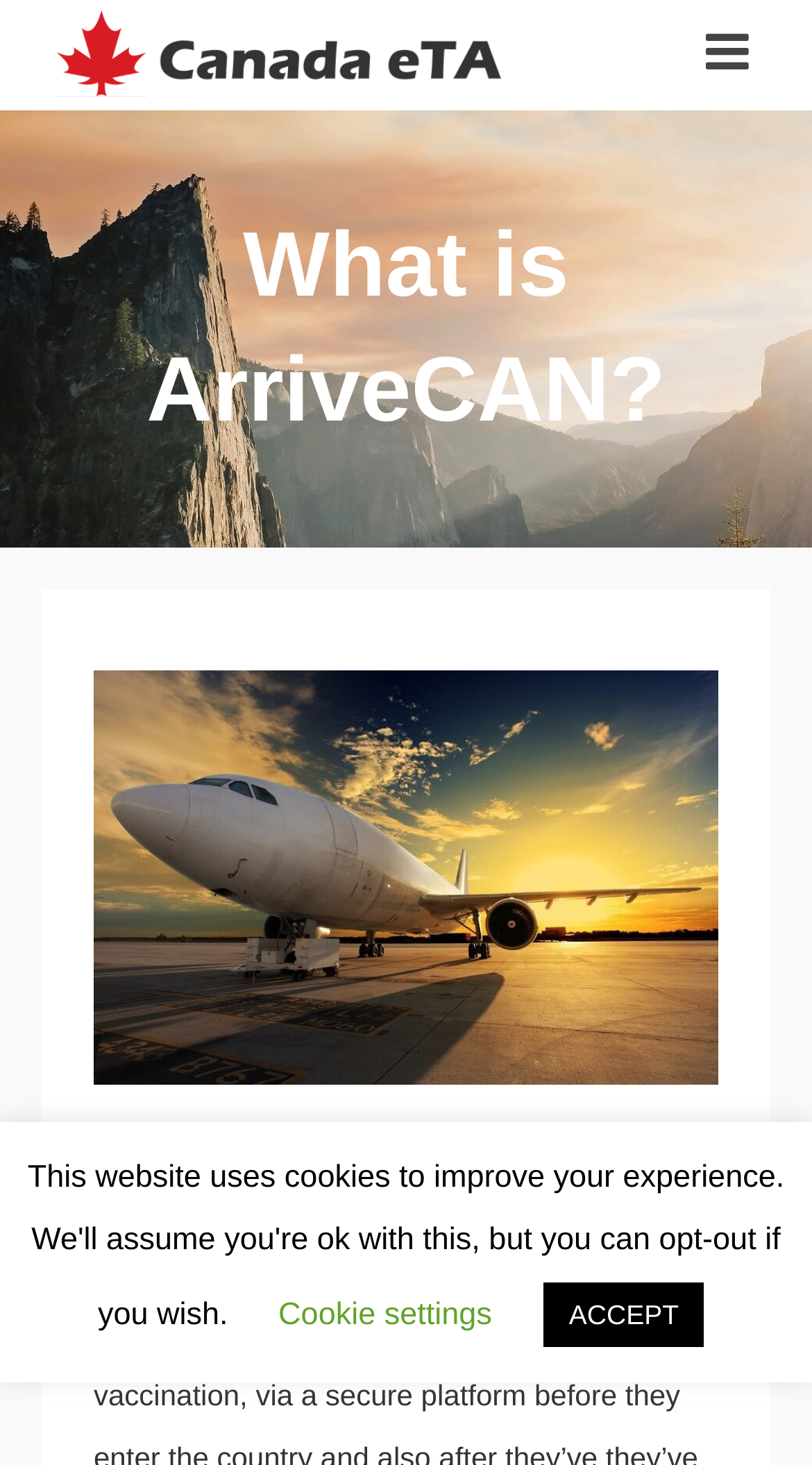Carefully examine the image and provide an in-depth answer to the question: What is the main topic of this webpage?

Based on the webpage structure, the main topic is clearly indicated by the heading 'What is ArriveCAN?' and the image 'ArriveCAN for Canada', which suggests that the webpage is about introducing and explaining ArriveCAN.